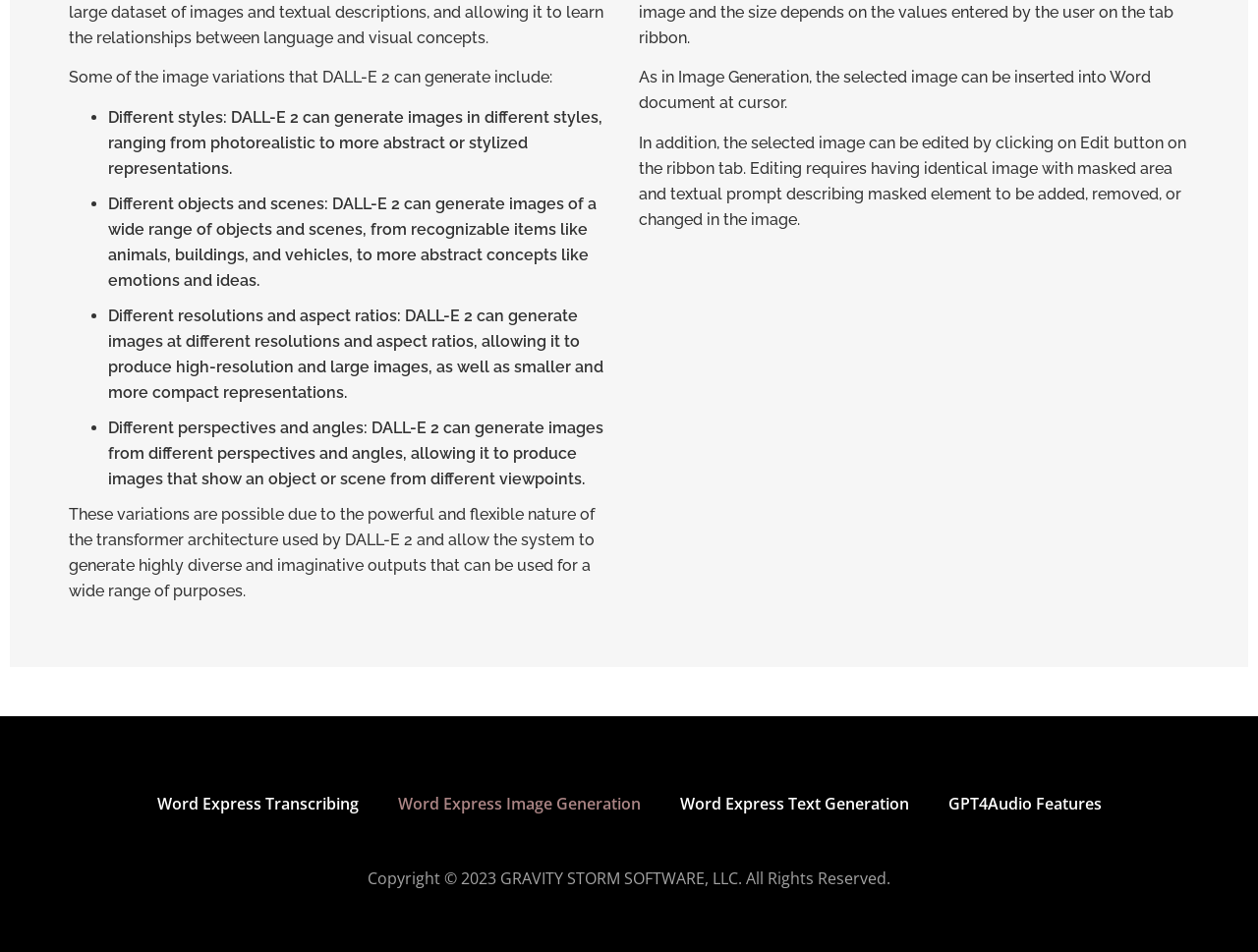What is the purpose of DALL-E 2's image generation?
Based on the screenshot, provide a one-word or short-phrase response.

wide range of purposes